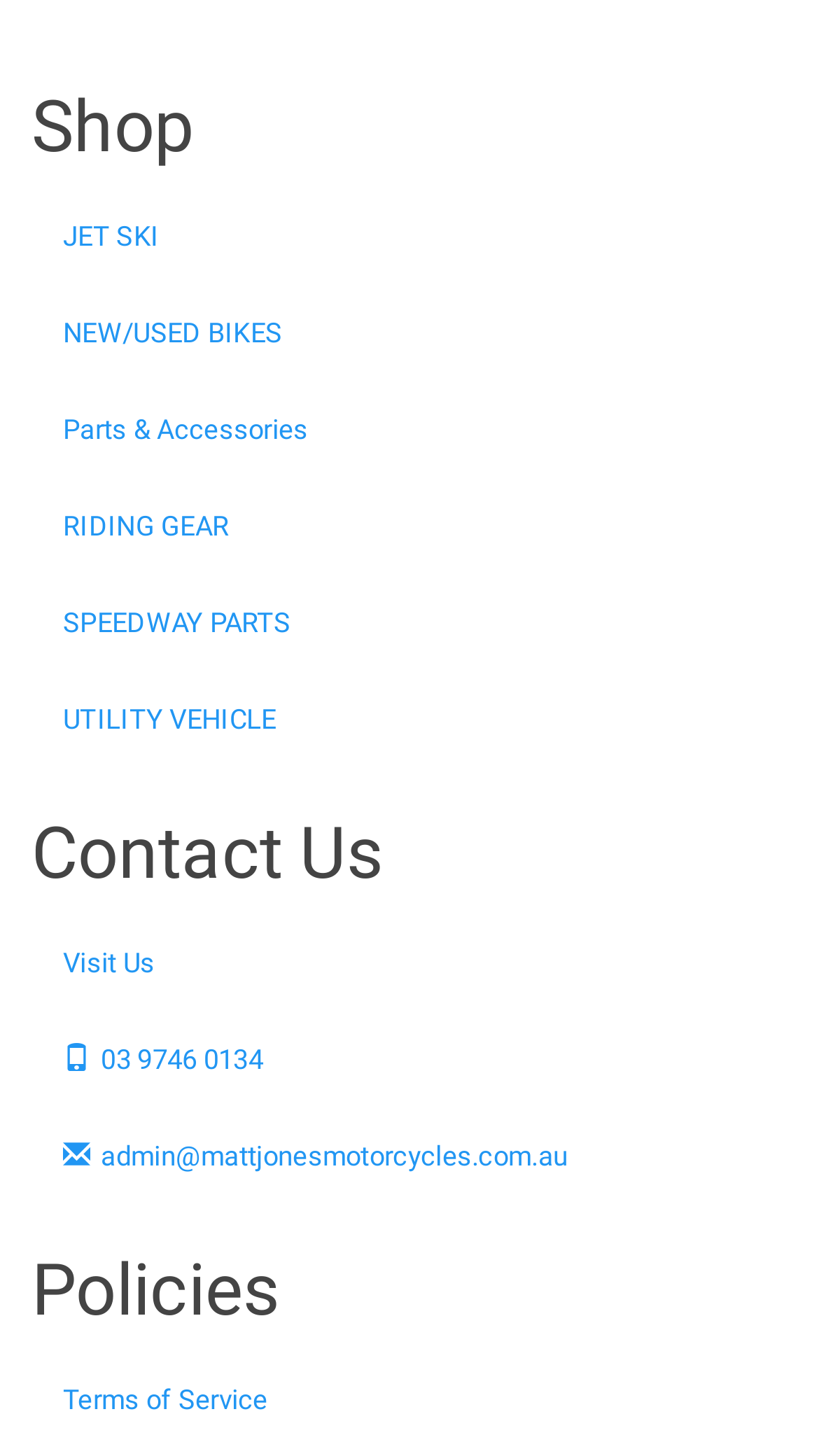Please provide a one-word or phrase answer to the question: 
What is the first category of products?

JET SKI